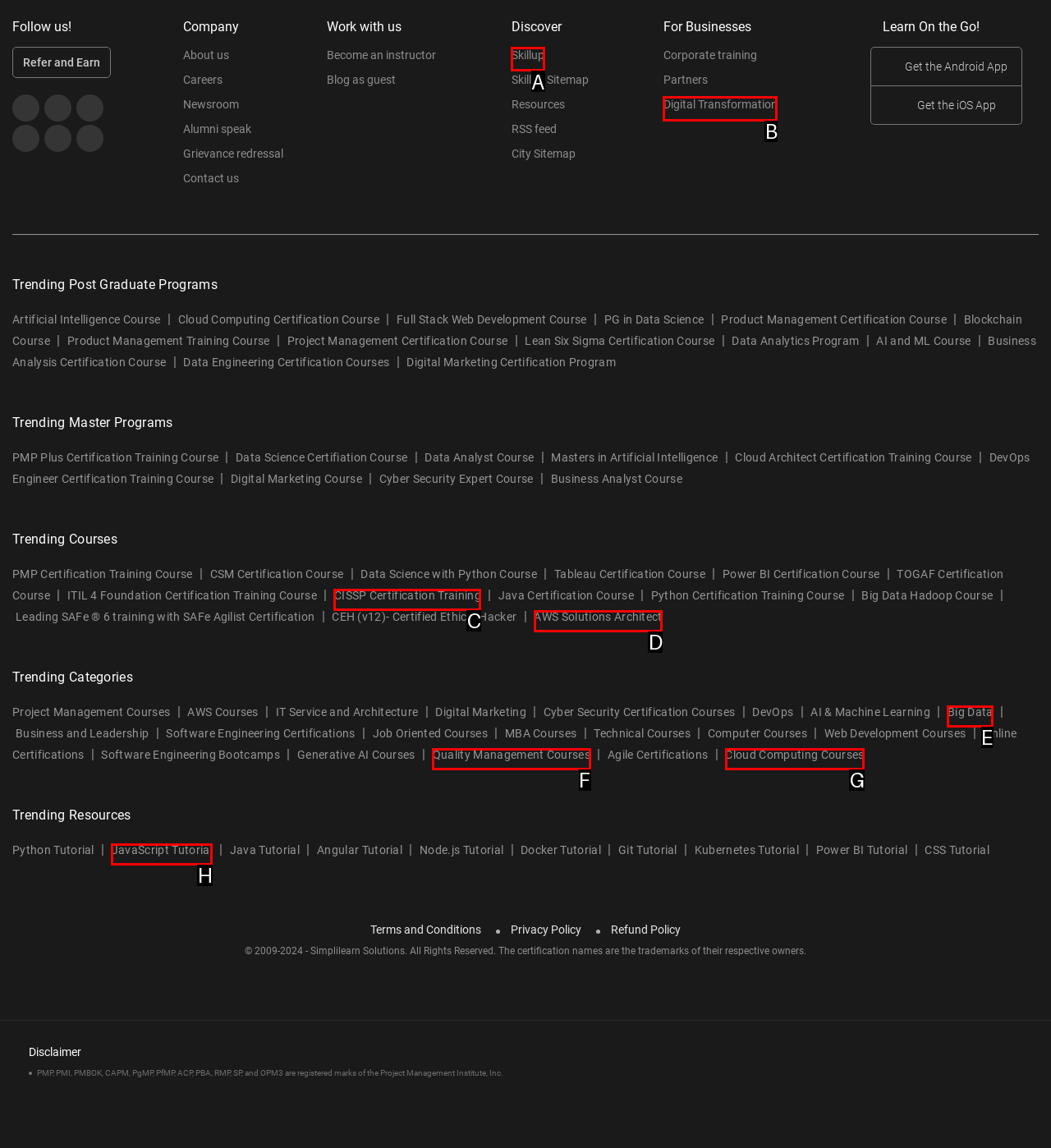Select the proper UI element to click in order to perform the following task: Discover Skillup. Indicate your choice with the letter of the appropriate option.

A